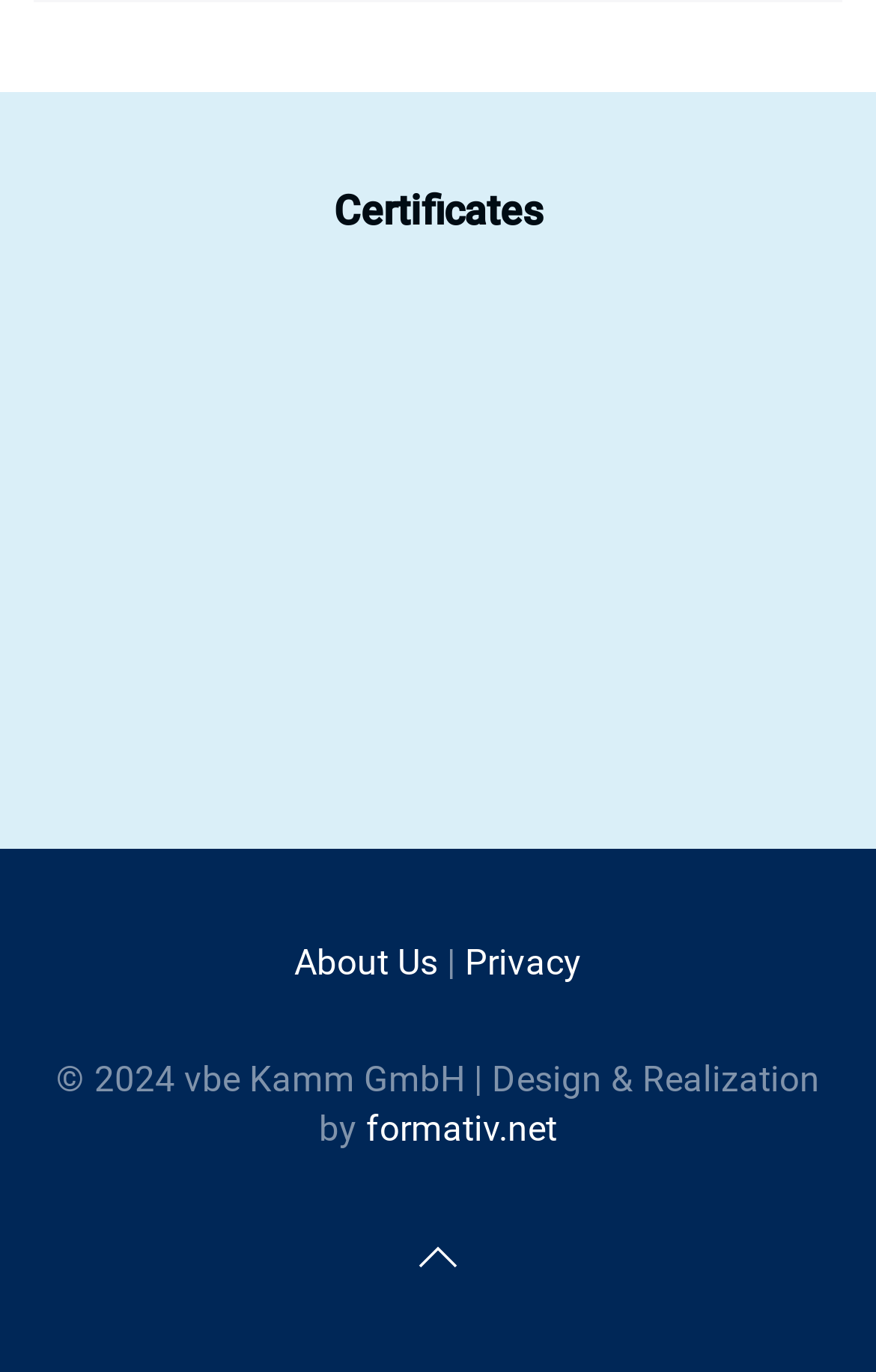Provide the bounding box coordinates for the UI element that is described as: "About Us".

[0.336, 0.686, 0.5, 0.717]